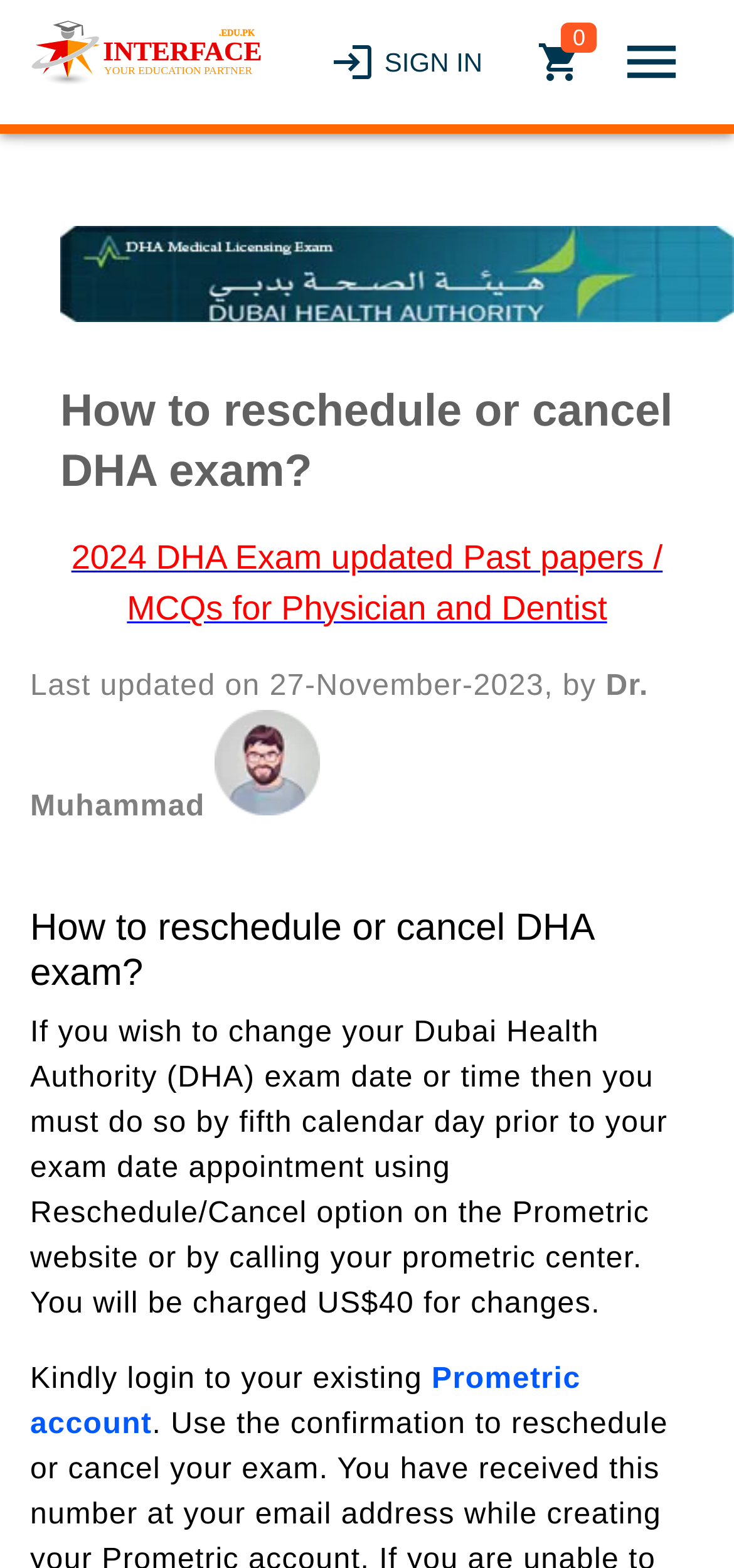Given the description: "loginSign In", determine the bounding box coordinates of the UI element. The coordinates should be formatted as four float numbers between 0 and 1, [left, top, right, bottom].

[0.408, 0.018, 0.698, 0.061]